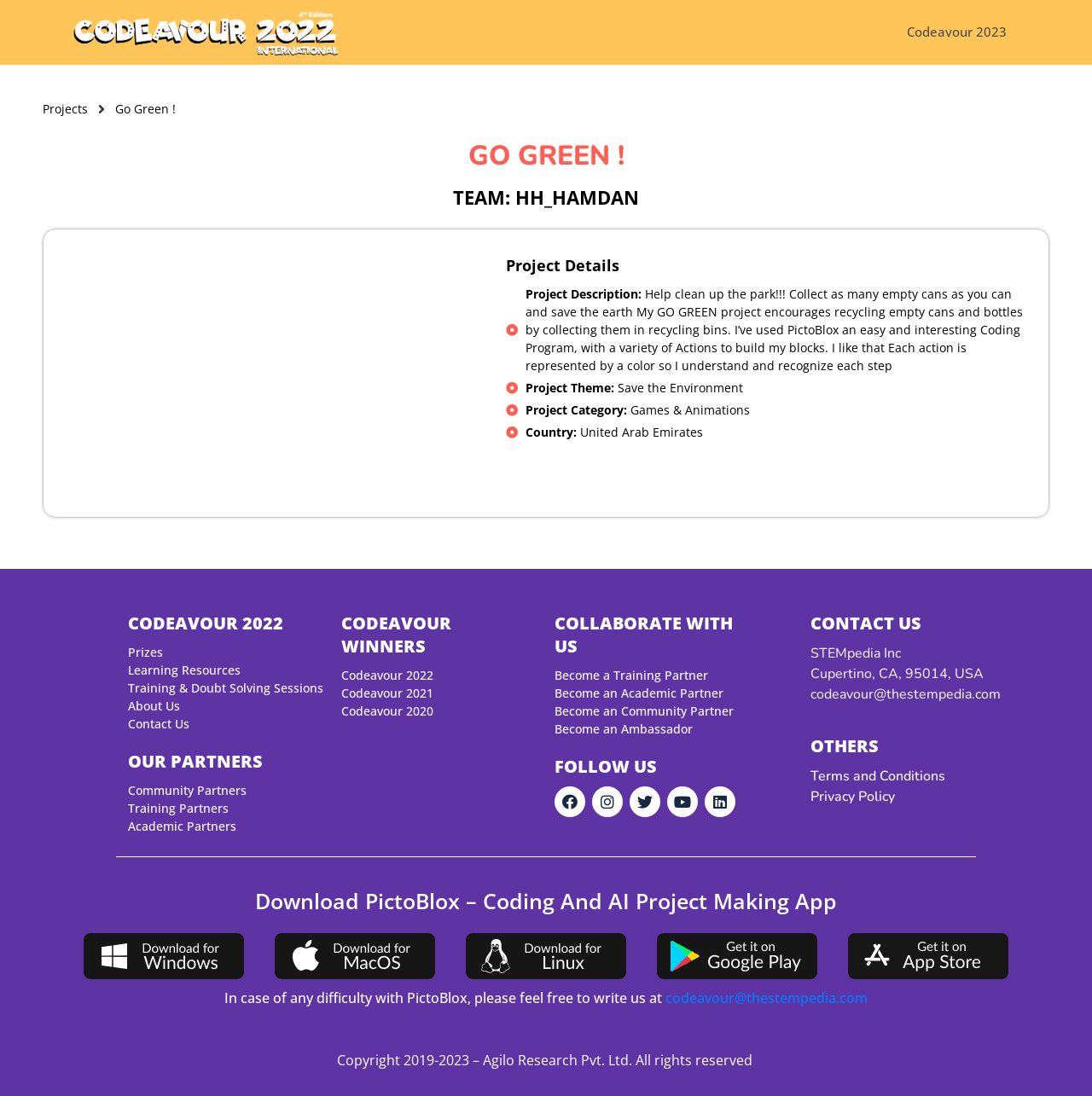Find the bounding box coordinates of the clickable region needed to perform the following instruction: "Click on the 'Codeavour 2023' link". The coordinates should be provided as four float numbers between 0 and 1, i.e., [left, top, right, bottom].

[0.815, 0.011, 0.938, 0.048]